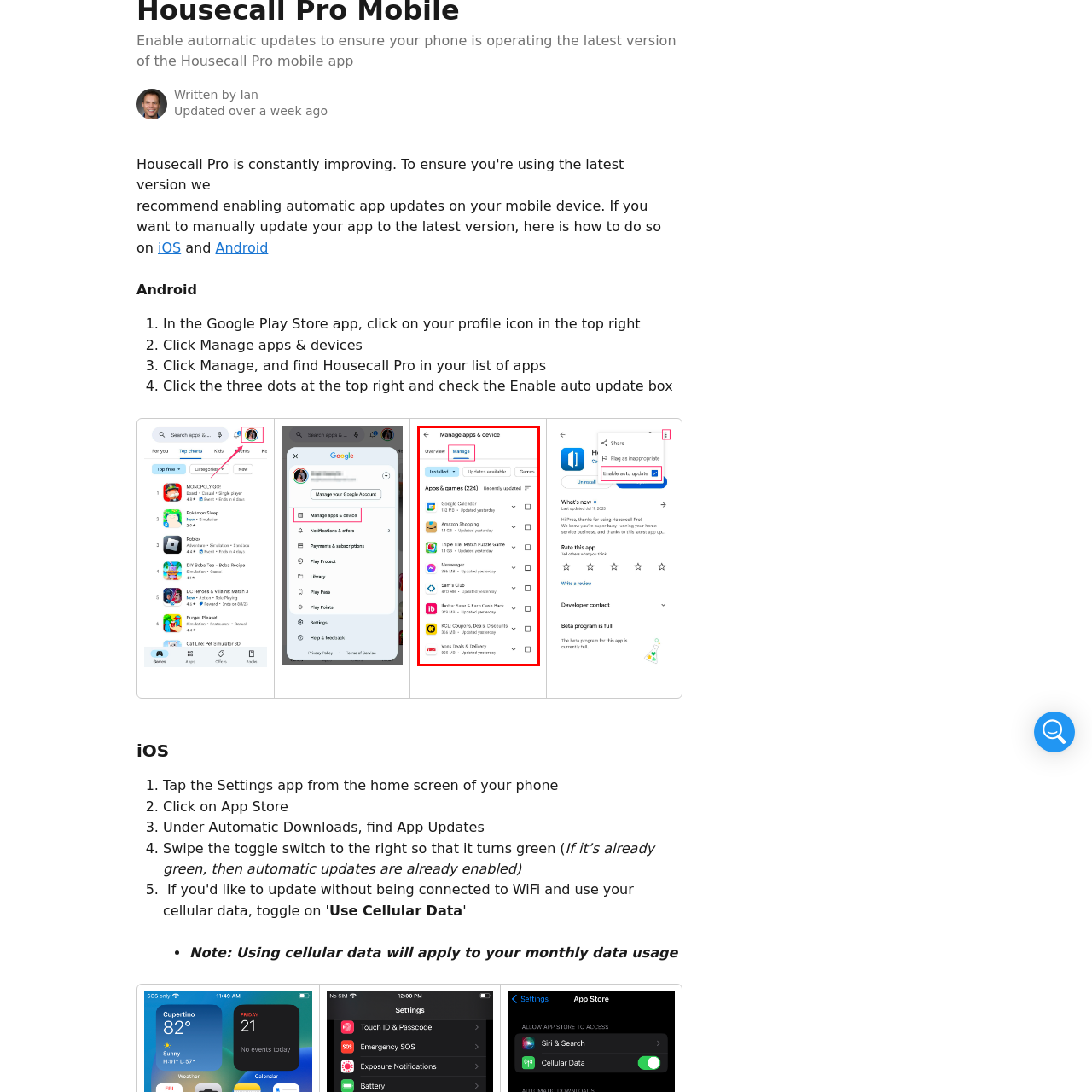Inspect the image surrounded by the red outline and respond to the question with a brief word or phrase:
What is the name of the app updated on a specific date?

Google Collector